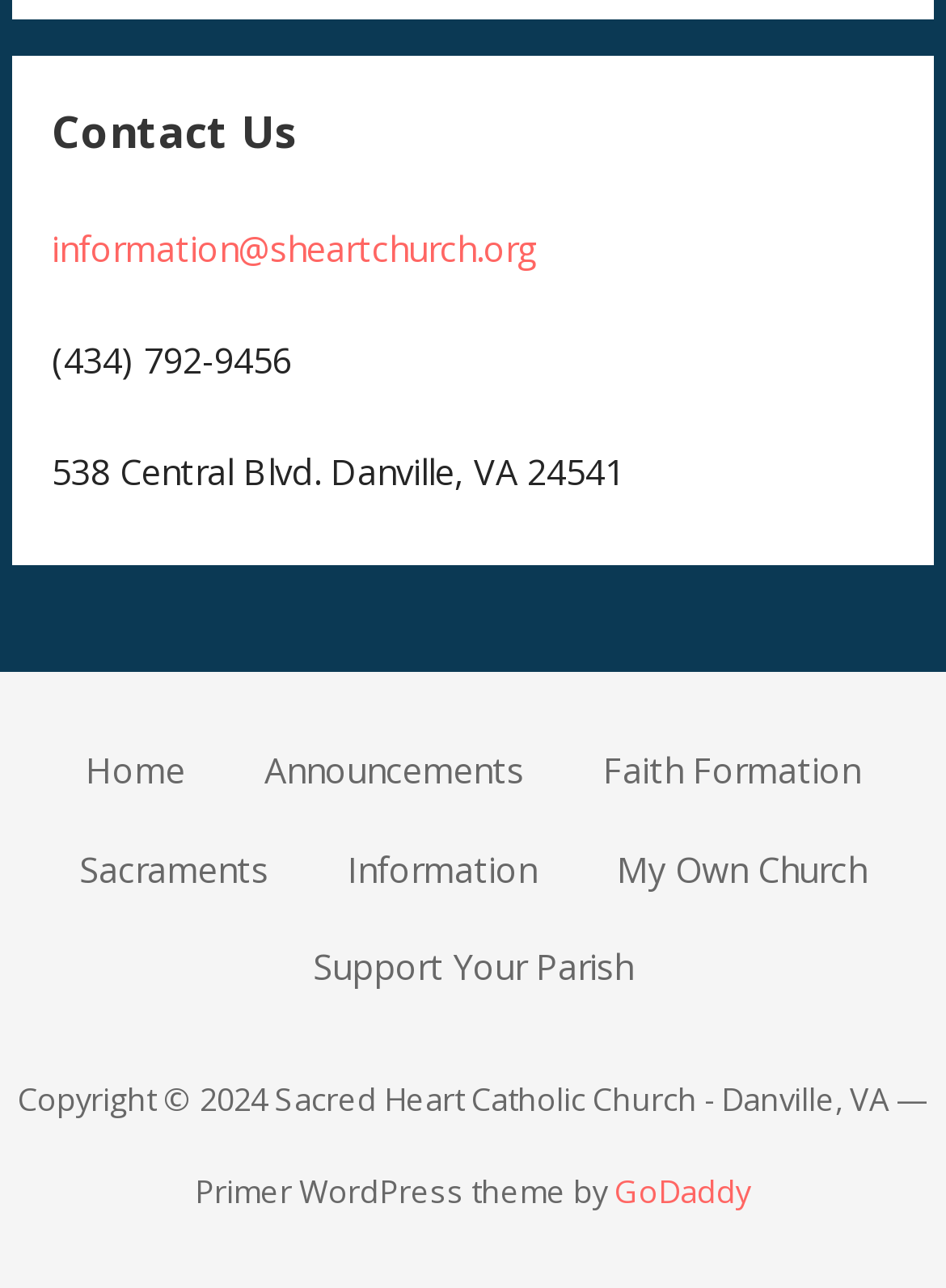Analyze the image and answer the question with as much detail as possible: 
What is the phone number of the church?

I found the phone number by looking at the contact information section, which is located under the 'Contact Us' heading. The phone number is displayed as a static text element with the value '(434) 792-9456'.